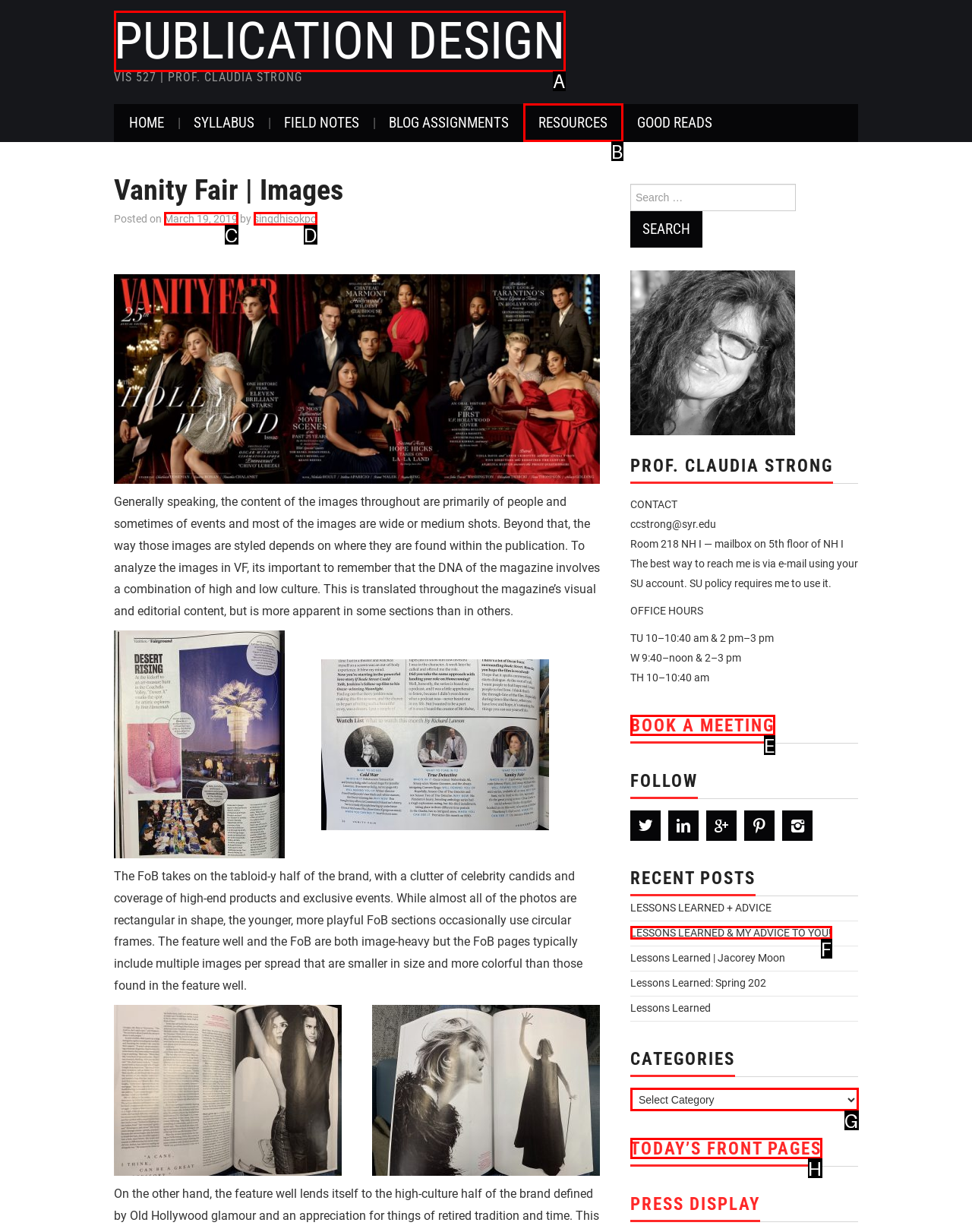Which option best describes: TODAY’S FRONT PAGES
Respond with the letter of the appropriate choice.

H